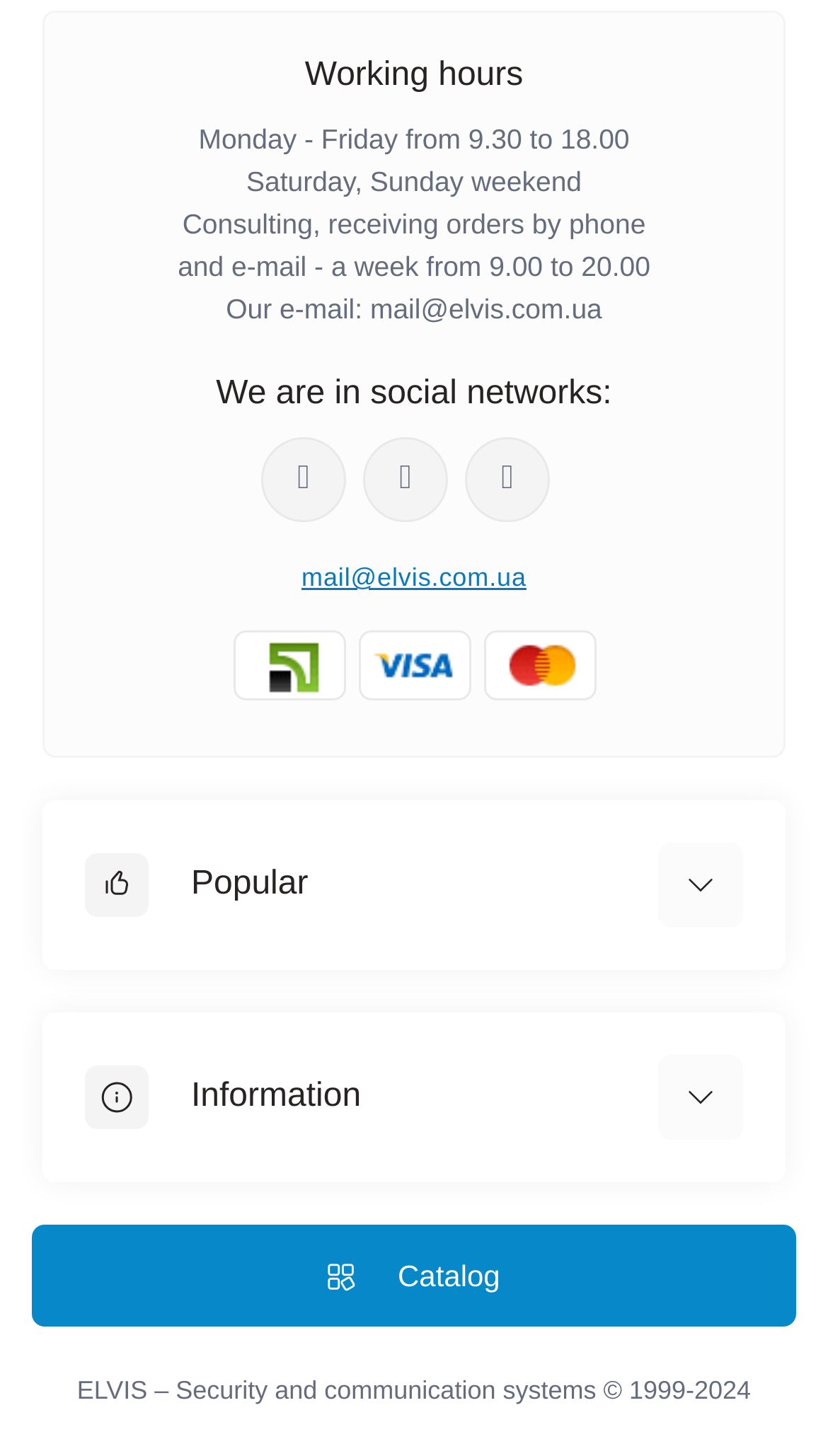Determine the coordinates of the bounding box that should be clicked to complete the instruction: "Send an email". The coordinates should be represented by four float numbers between 0 and 1: [left, top, right, bottom].

[0.349, 0.49, 0.651, 0.512]